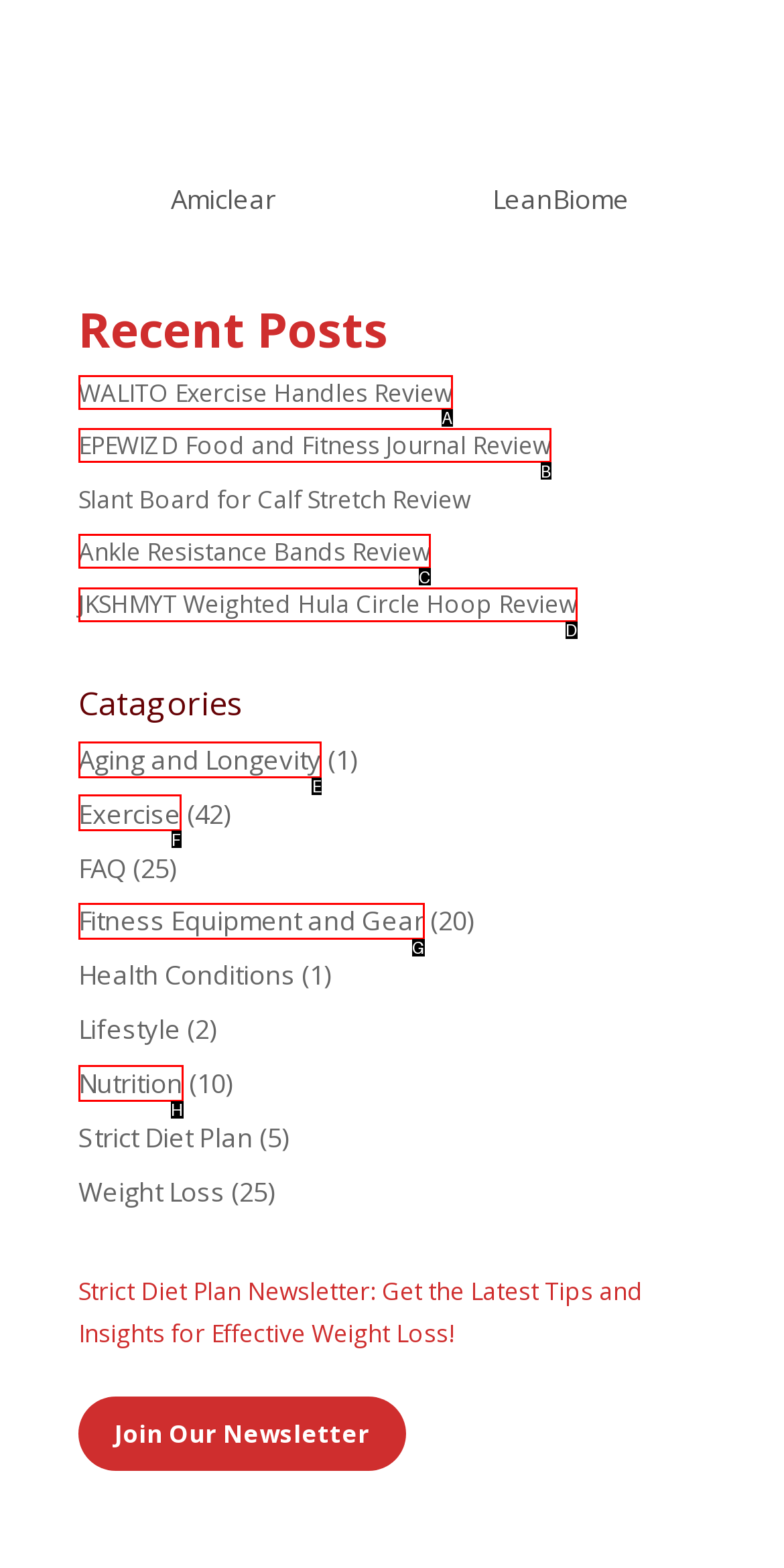Please indicate which HTML element to click in order to fulfill the following task: Browse Aging and Longevity category Respond with the letter of the chosen option.

E